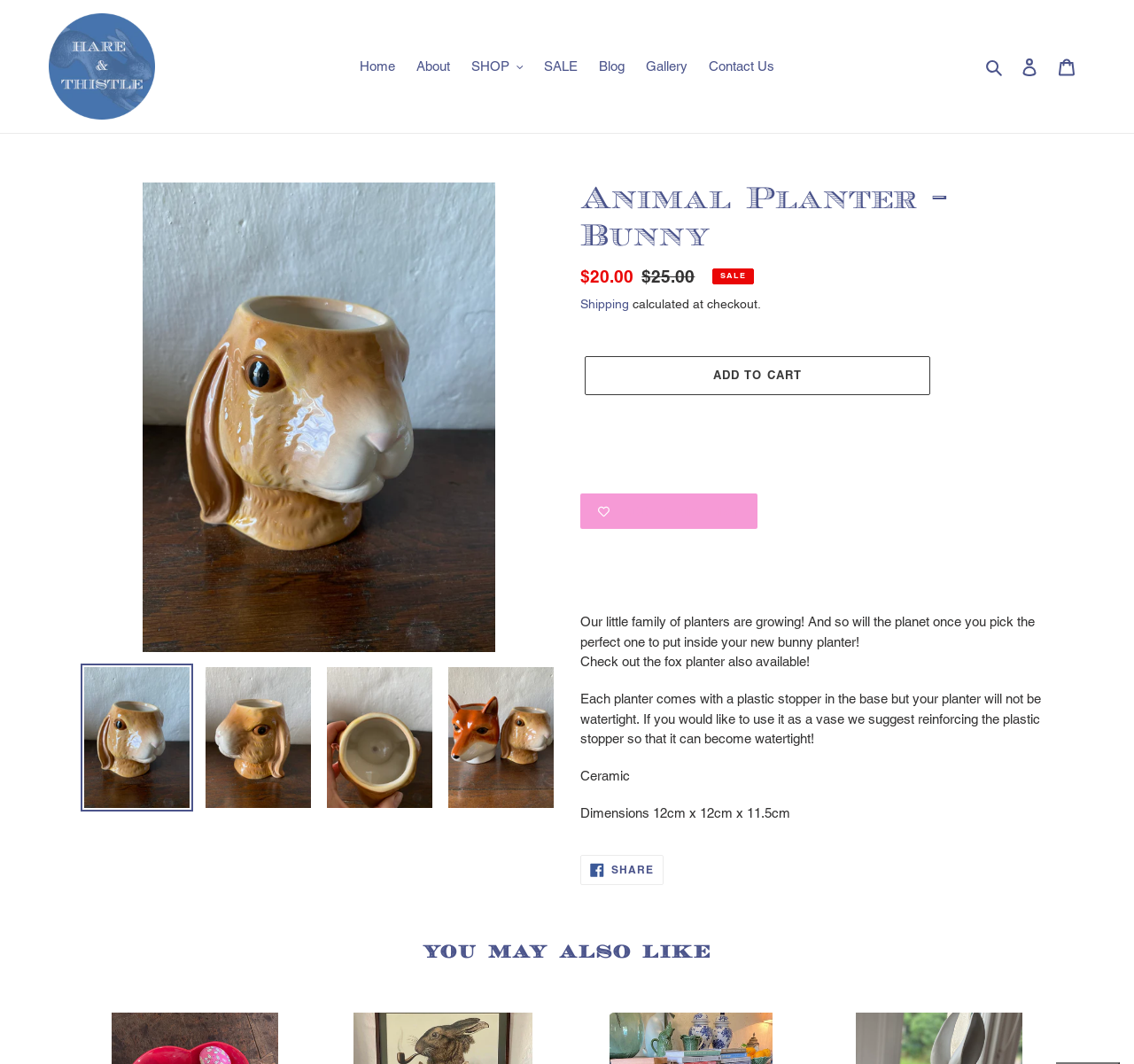Analyze the image and give a detailed response to the question:
What is suggested to make the planter watertight?

According to the static text, if you want to use the planter as a vase, it is suggested to reinforce the plastic stopper in the base to make it watertight.